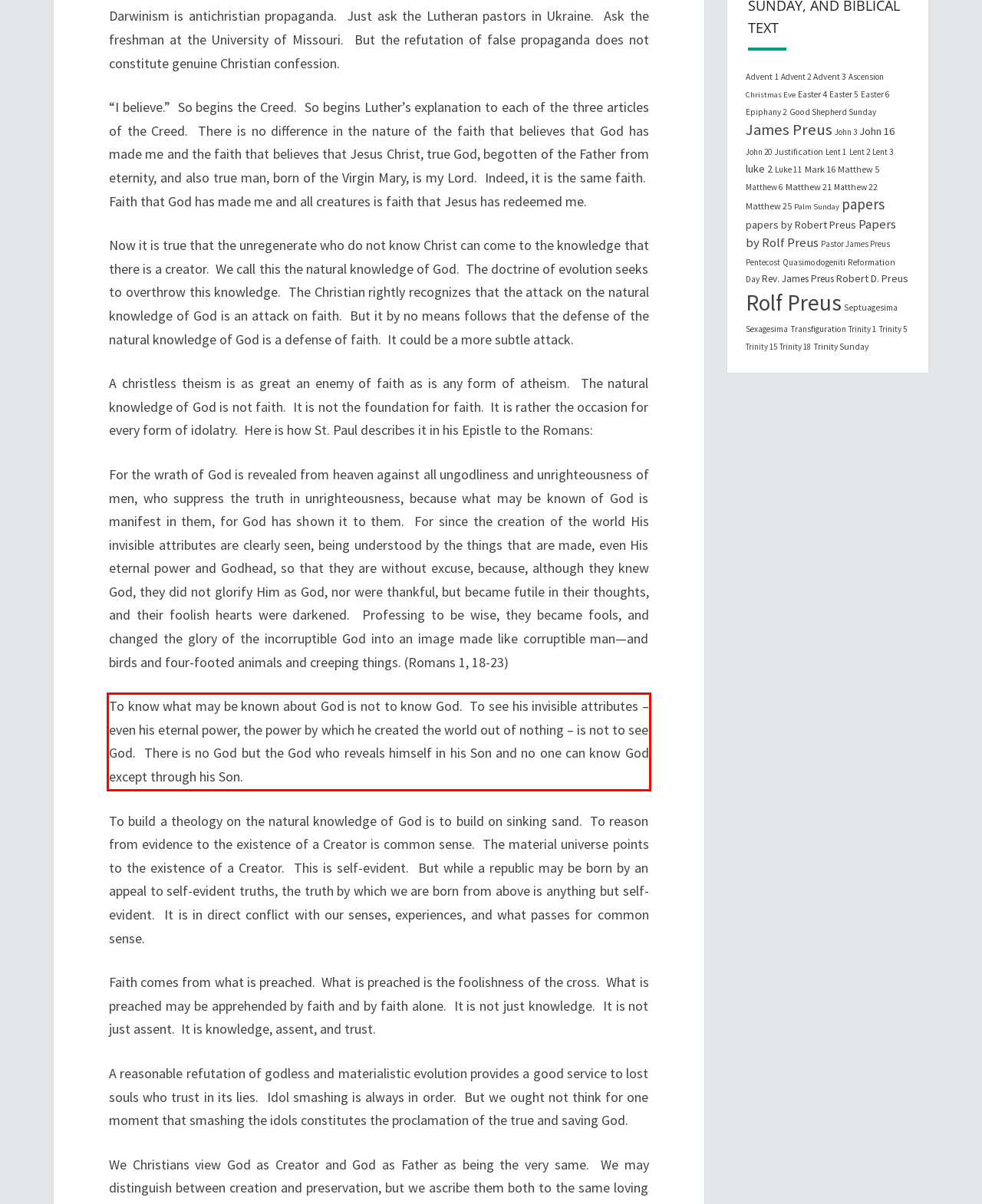The screenshot you have been given contains a UI element surrounded by a red rectangle. Use OCR to read and extract the text inside this red rectangle.

To know what may be known about God is not to know God. To see his invisible attributes – even his eternal power, the power by which he created the world out of nothing – is not to see God. There is no God but the God who reveals himself in his Son and no one can know God except through his Son.